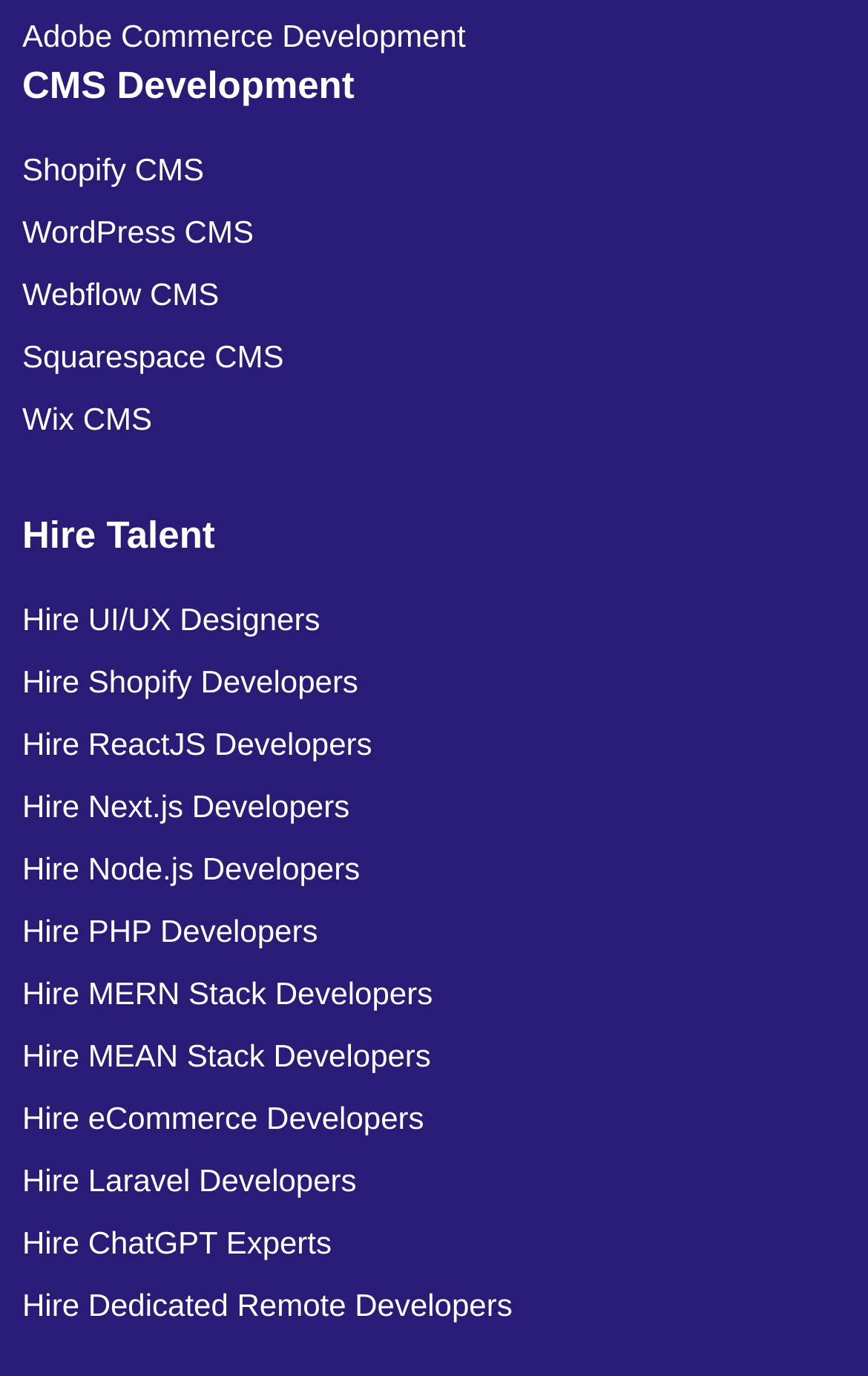Please provide a comprehensive answer to the question below using the information from the image: What is the first CMS development option?

The first CMS development option is Adobe Commerce, which is a link element located at the top of the webpage with a bounding box of [0.026, 0.003, 0.923, 0.048].